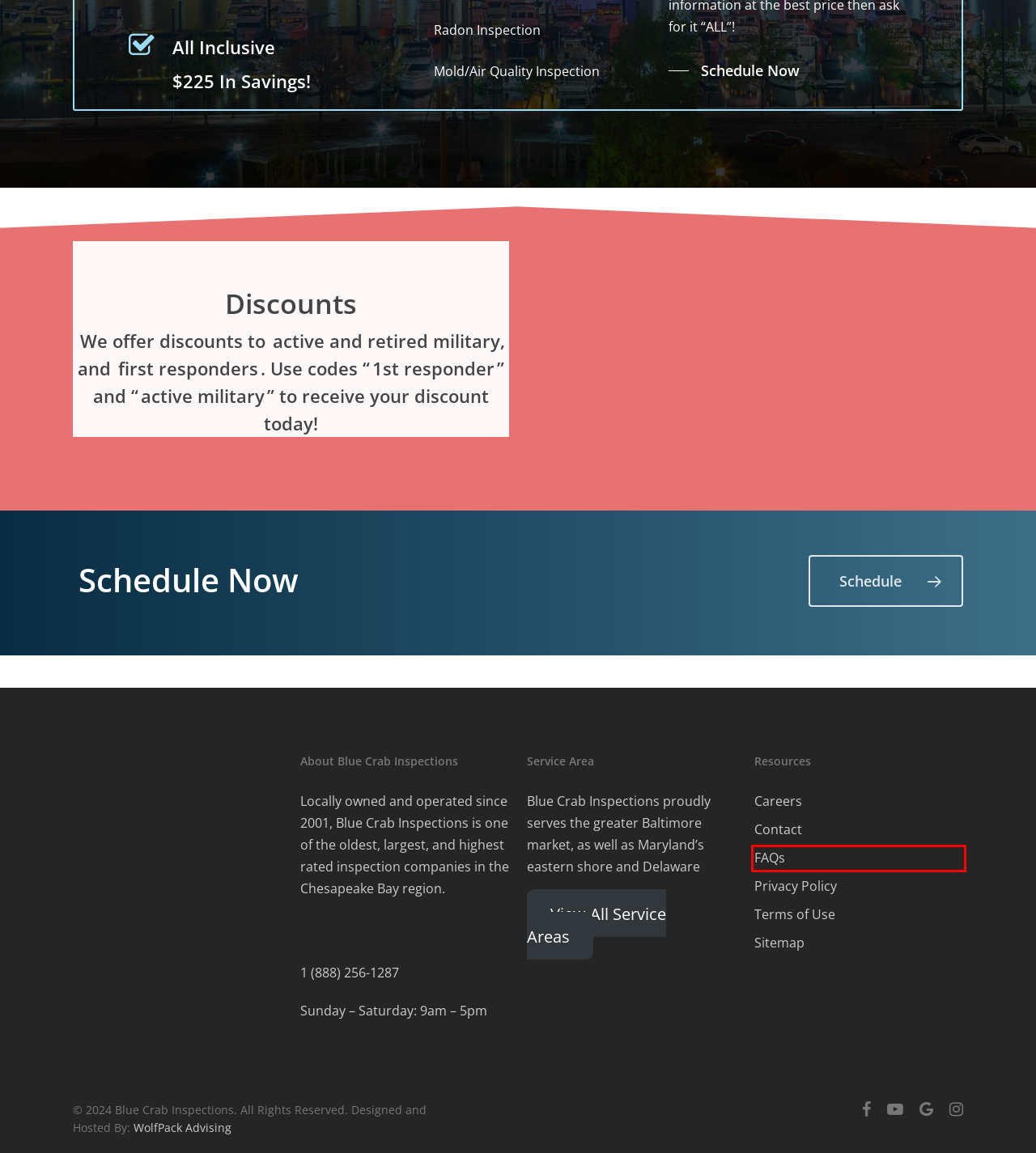Analyze the screenshot of a webpage featuring a red rectangle around an element. Pick the description that best fits the new webpage after interacting with the element inside the red bounding box. Here are the candidates:
A. Alpha Digital Marketing Agency | WolfPack Advising
B. Maryland & Southern Pennsylvania Home Inspectors | Blue Crab Inspections
C. Privacy Policy | Blue Crab Inspections
D. Terms of Use | Blue Crab Inspections
E. Careers | Blue Crab Inspections
F. Contact/FAQ | Blue Crab Inspections
G. Service Areas | Blue Crab Inspections
H. FAQs | Blue Crab Inspections

H